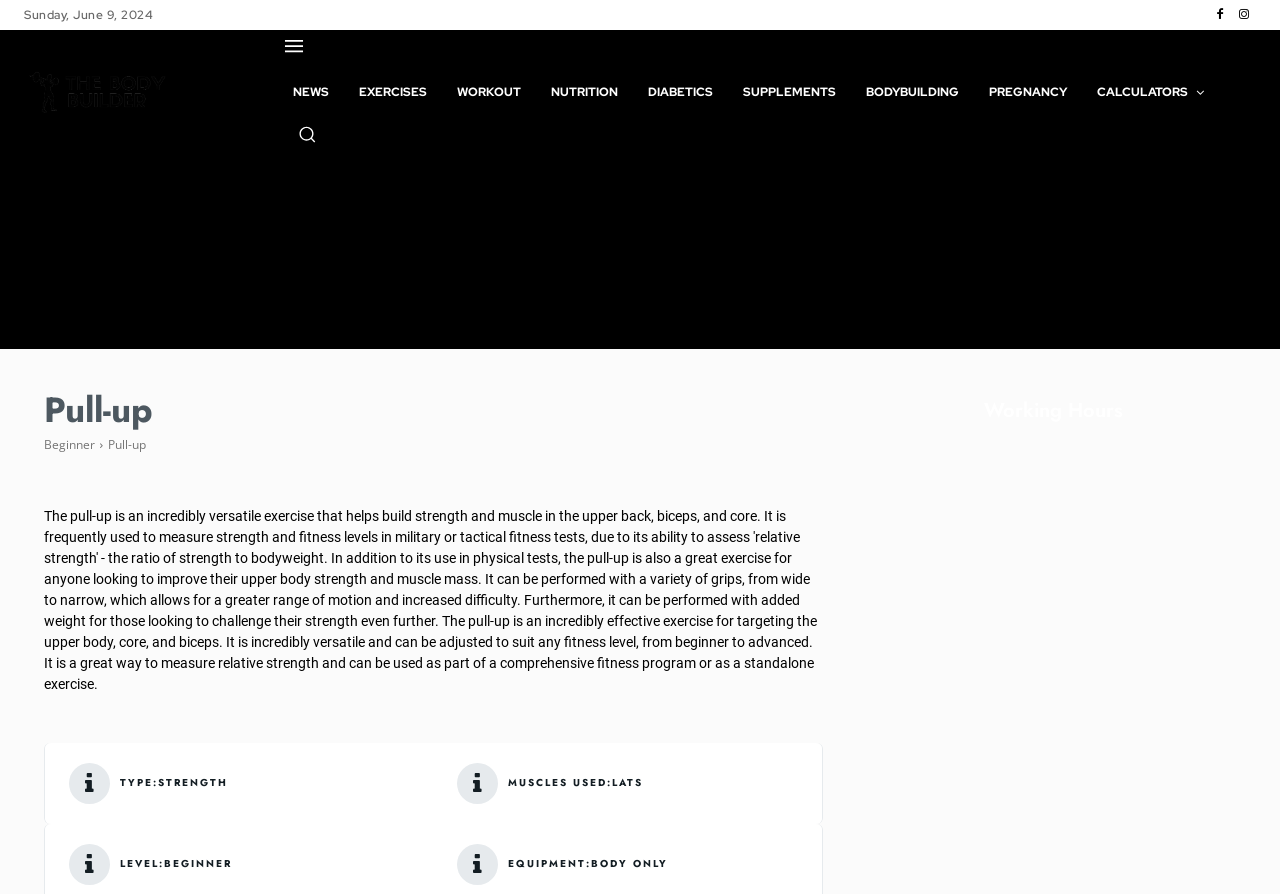Please find the bounding box coordinates of the clickable region needed to complete the following instruction: "Select CALCULATORS". The bounding box coordinates must consist of four float numbers between 0 and 1, i.e., [left, top, right, bottom].

[0.846, 0.069, 0.953, 0.137]